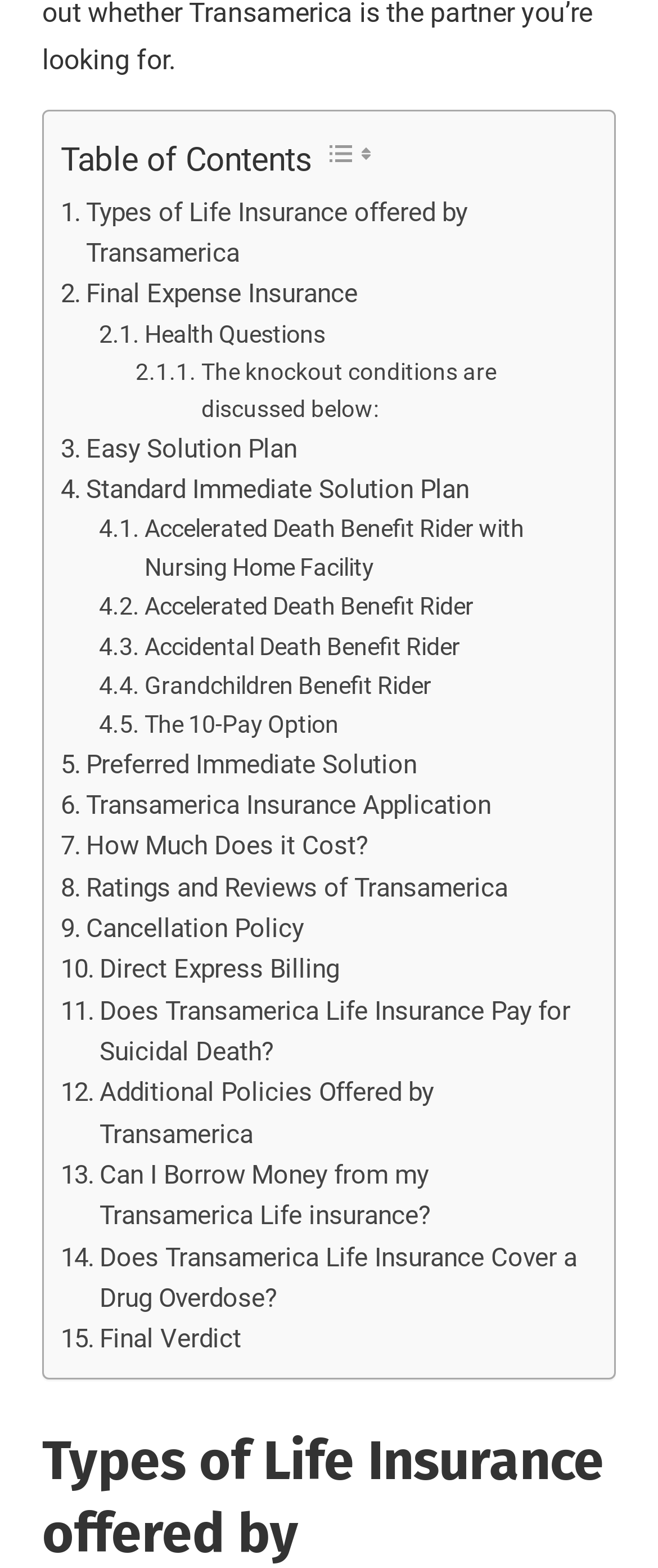What is the purpose of the 'Accelerated Death Benefit Rider'?
Carefully examine the image and provide a detailed answer to the question.

Based on the link 'Accelerated Death Benefit Rider', it appears that this rider is related to providing a death benefit, possibly in the event of a policyholder's death.